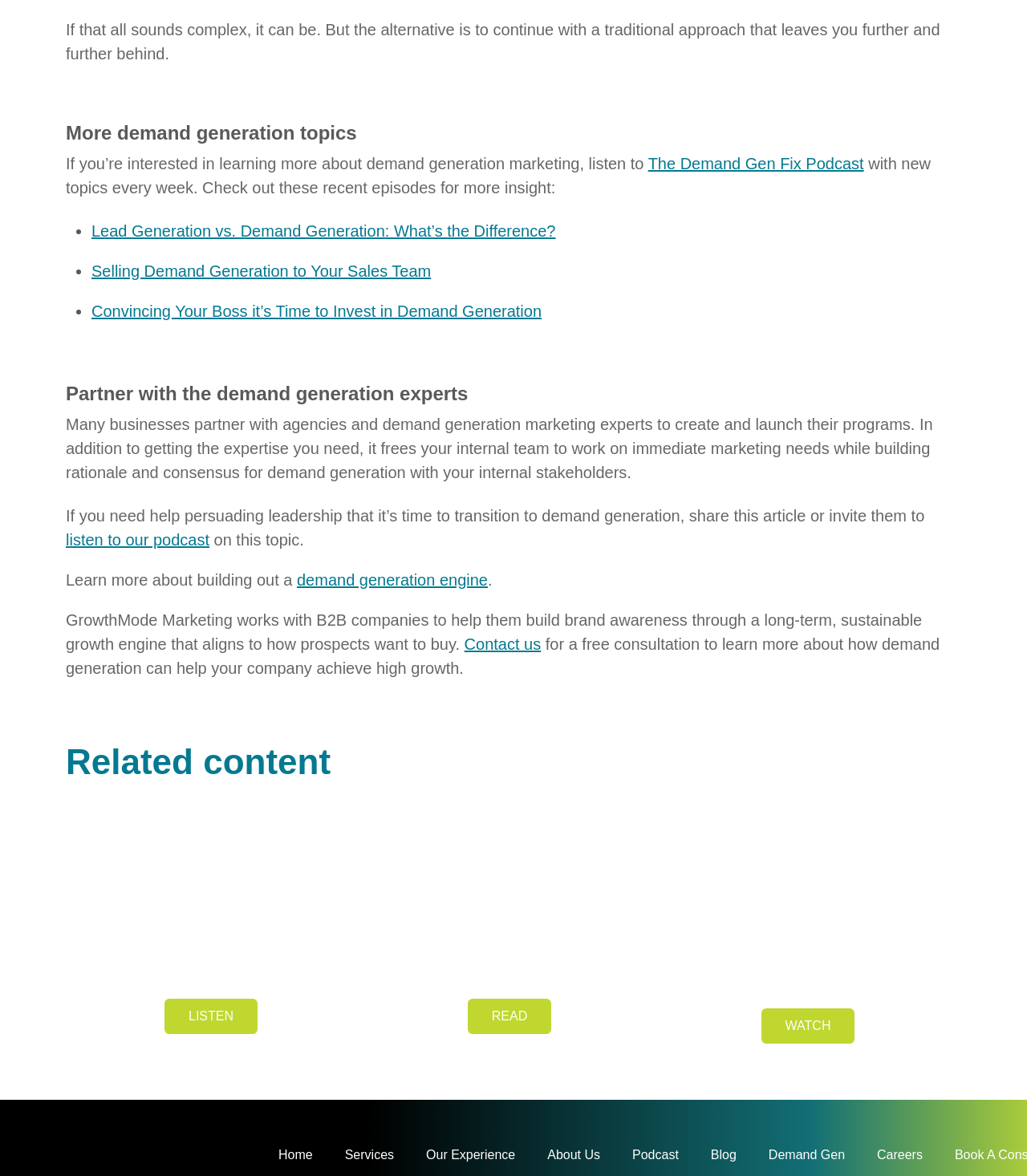What is the topic of the webpage?
Based on the screenshot, provide a one-word or short-phrase response.

Demand Generation